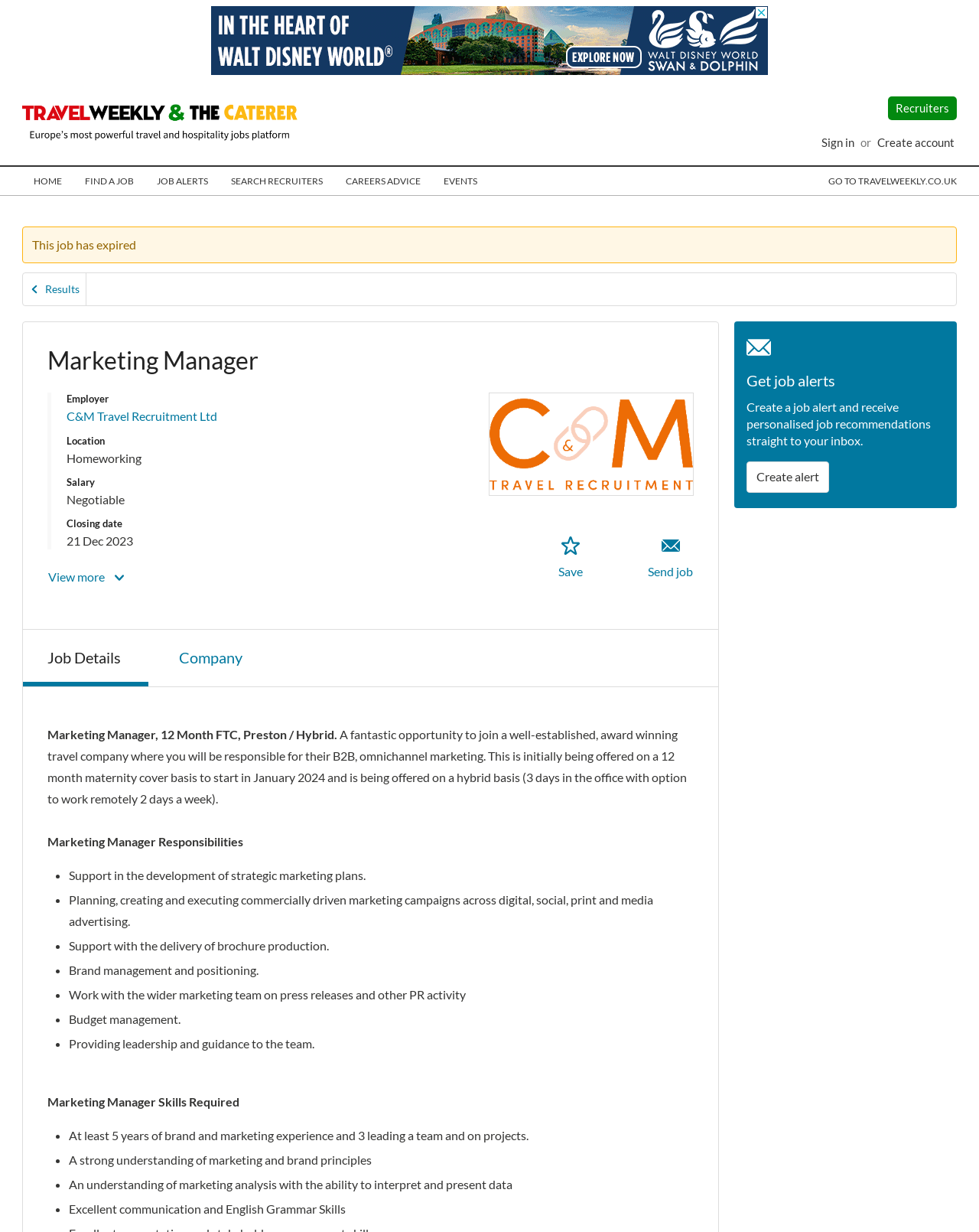Determine the coordinates of the bounding box for the clickable area needed to execute this instruction: "Create account".

[0.894, 0.107, 0.977, 0.124]